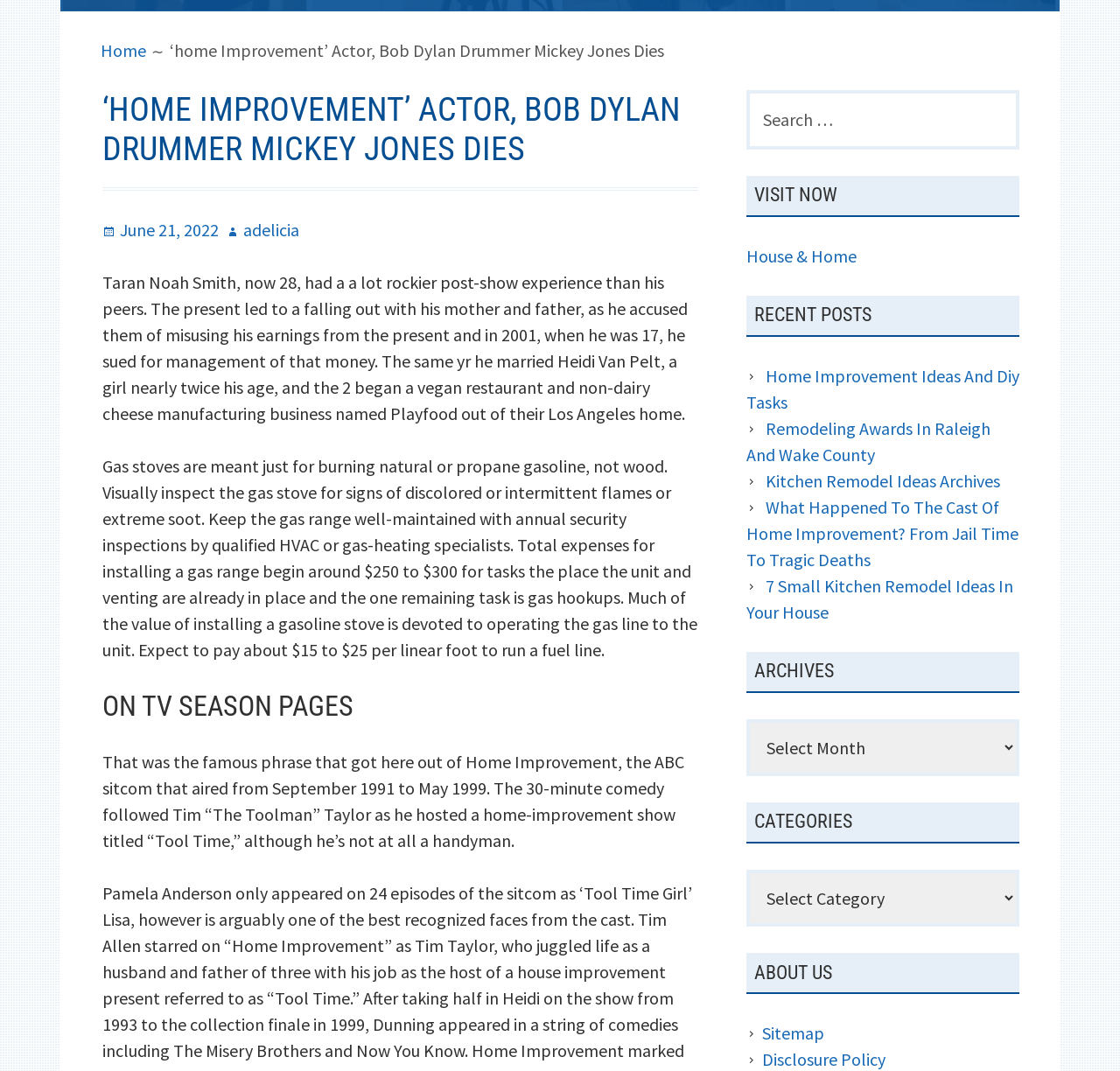Provide the bounding box coordinates of the HTML element described as: "Disclosure Policy". The bounding box coordinates should be four float numbers between 0 and 1, i.e., [left, top, right, bottom].

[0.68, 0.979, 0.79, 0.999]